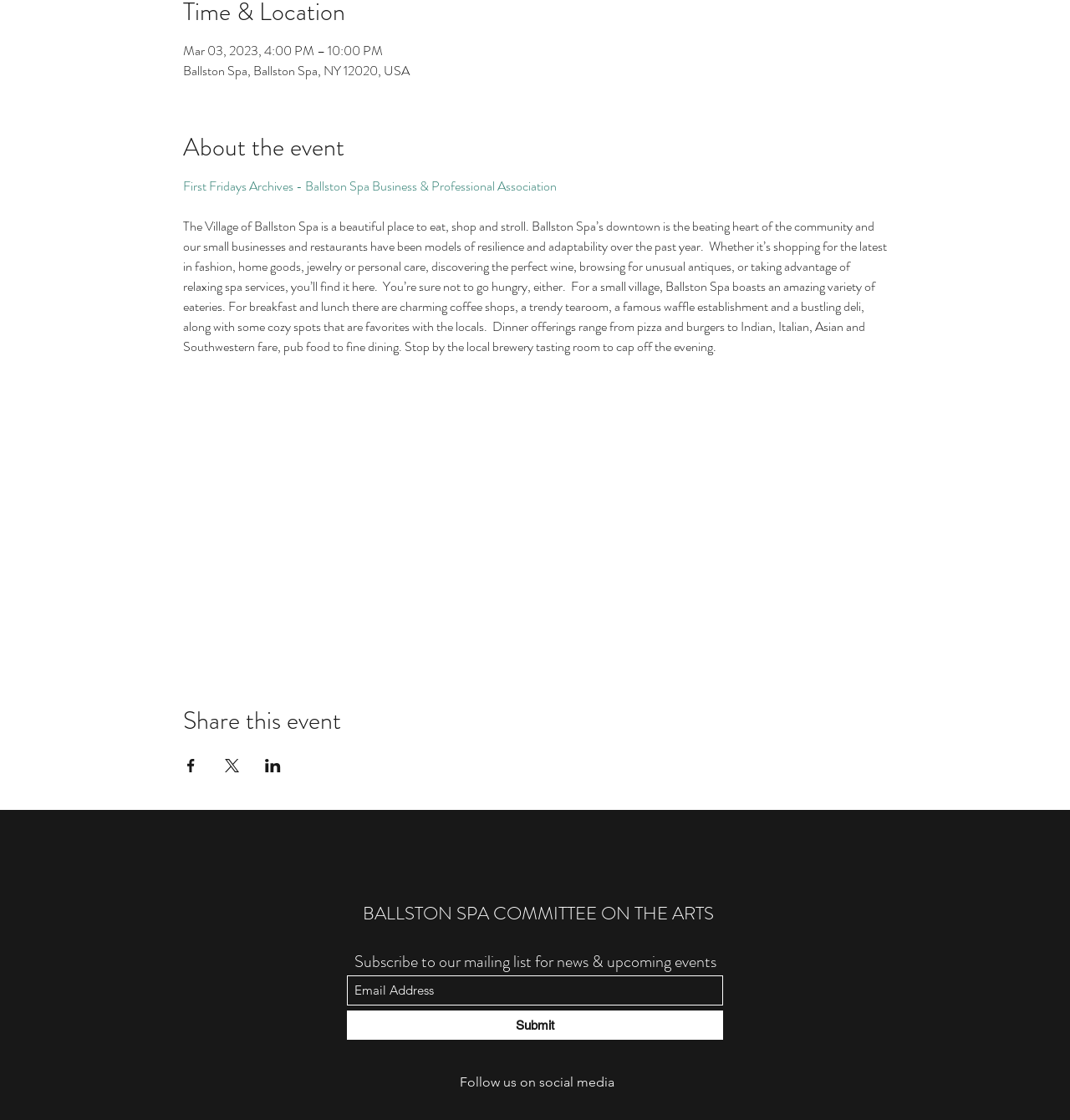Provide the bounding box coordinates of the HTML element this sentence describes: "Submit". The bounding box coordinates consist of four float numbers between 0 and 1, i.e., [left, top, right, bottom].

[0.324, 0.902, 0.676, 0.928]